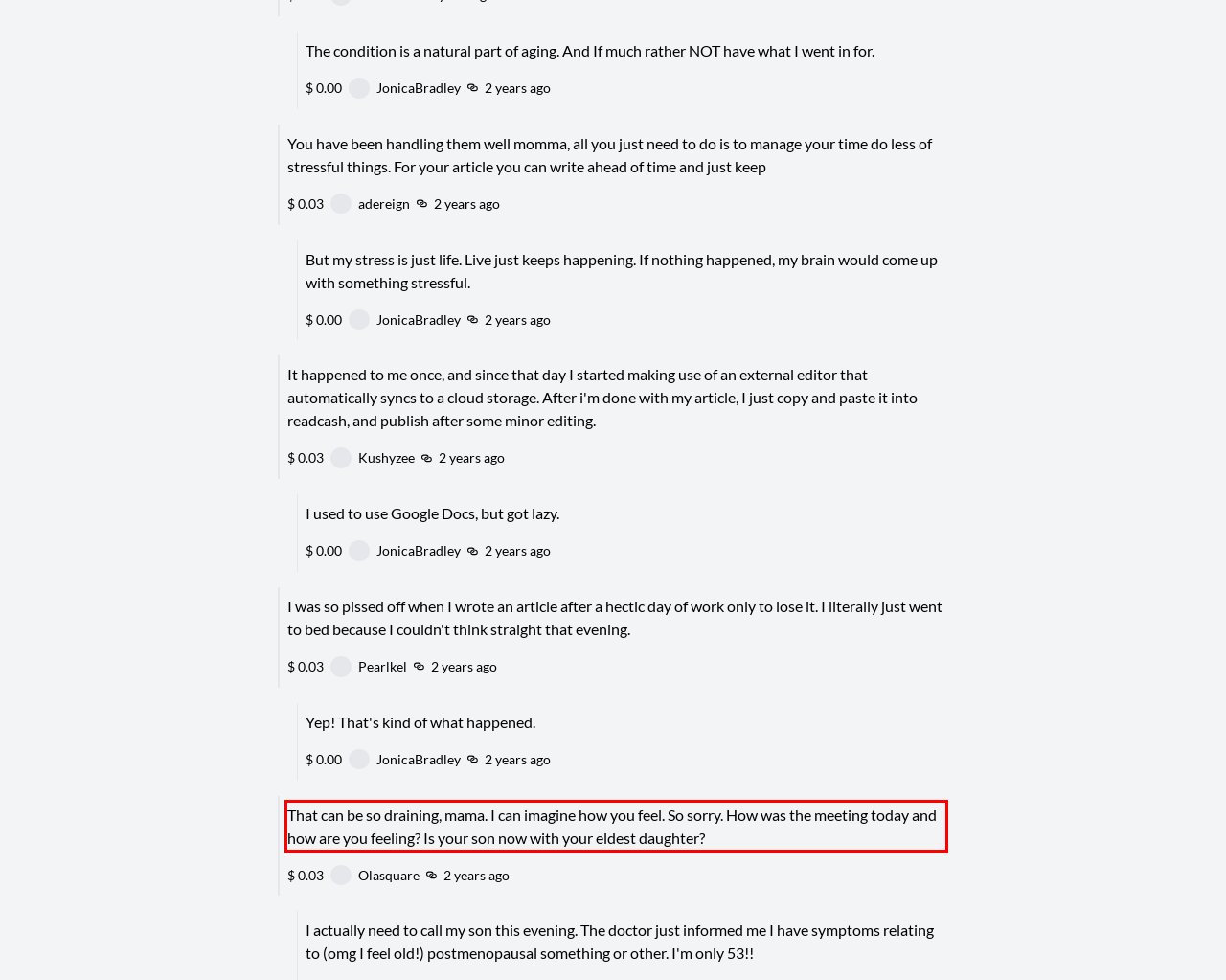Inspect the webpage screenshot that has a red bounding box and use OCR technology to read and display the text inside the red bounding box.

That can be so draining, mama. I can imagine how you feel. So sorry. How was the meeting today and how are you feeling? Is your son now with your eldest daughter?